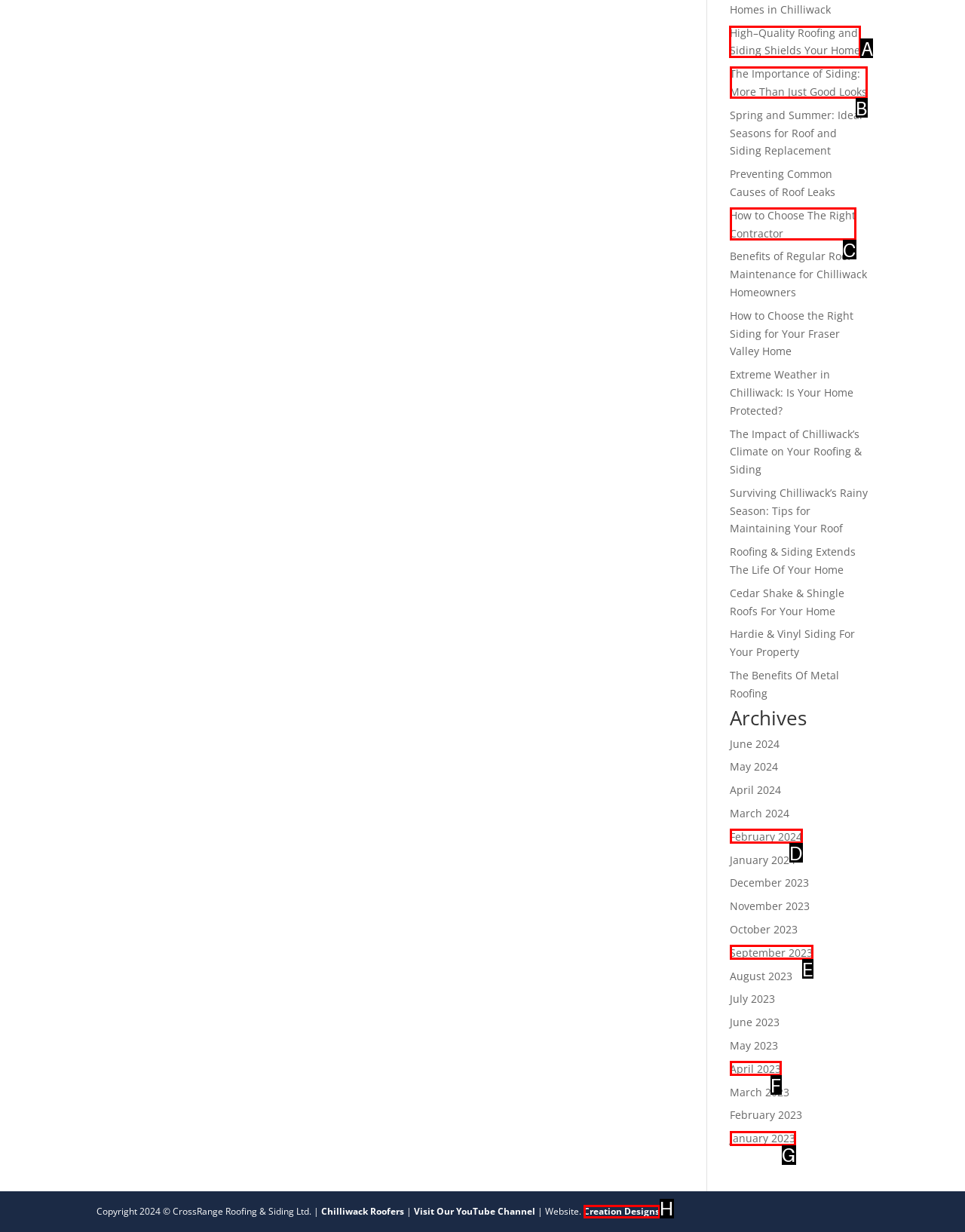Pick the right letter to click to achieve the task: Read about High-Quality Roofing and Siding
Answer with the letter of the correct option directly.

A